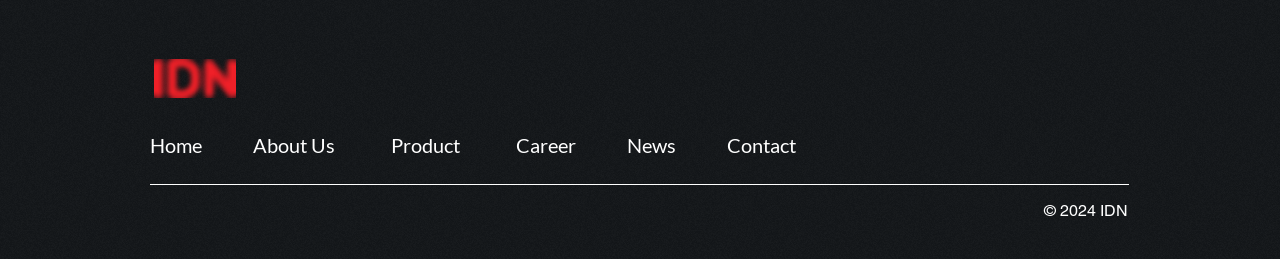Analyze the image and deliver a detailed answer to the question: What year is mentioned in the copyright text?

I found a StaticText element with the description '© 2024 IDN' which mentions the year 2024 in the copyright text.